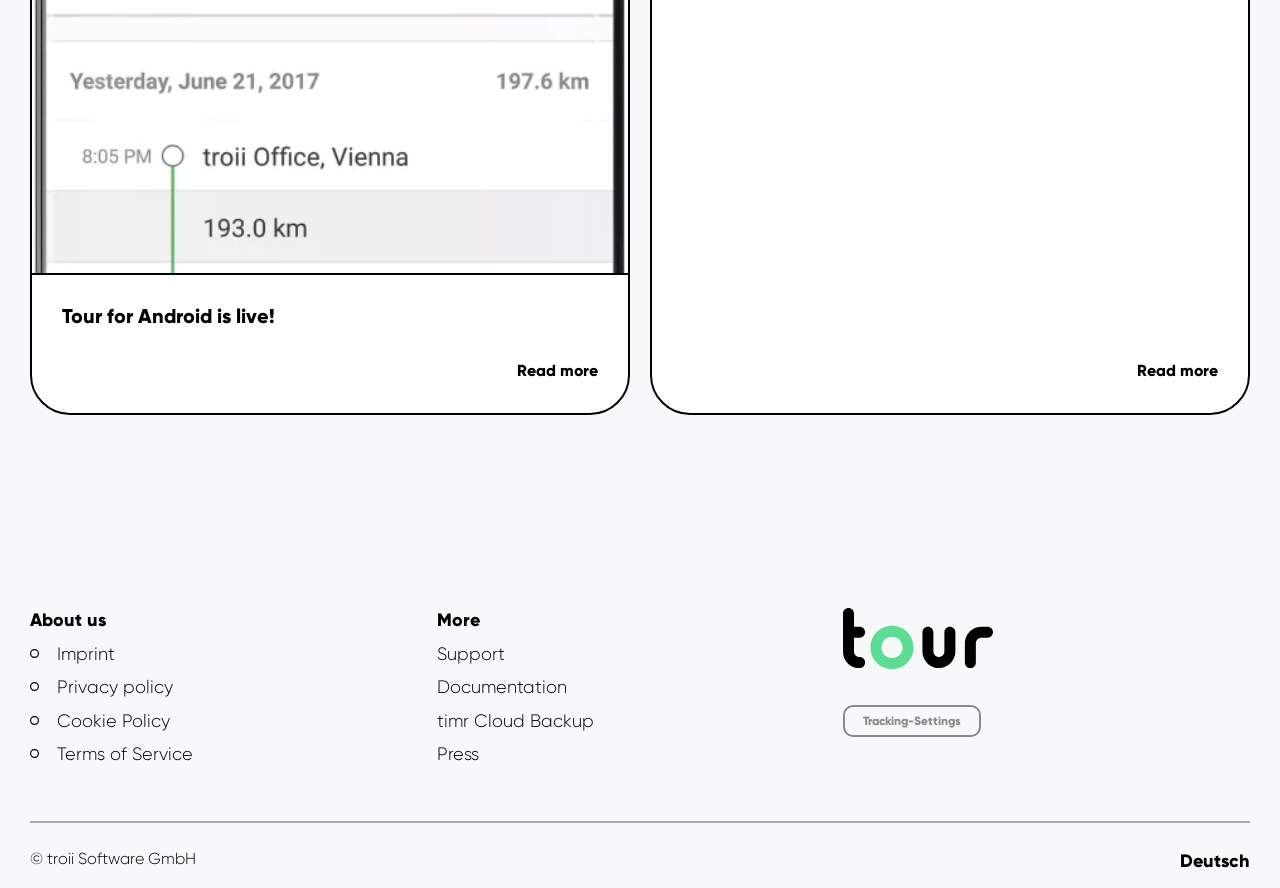How many links are there in the footer?
Answer the question with a detailed explanation, including all necessary information.

There are two footer sections, each containing a 'Read more' link, so there are a total of two links in the footer.